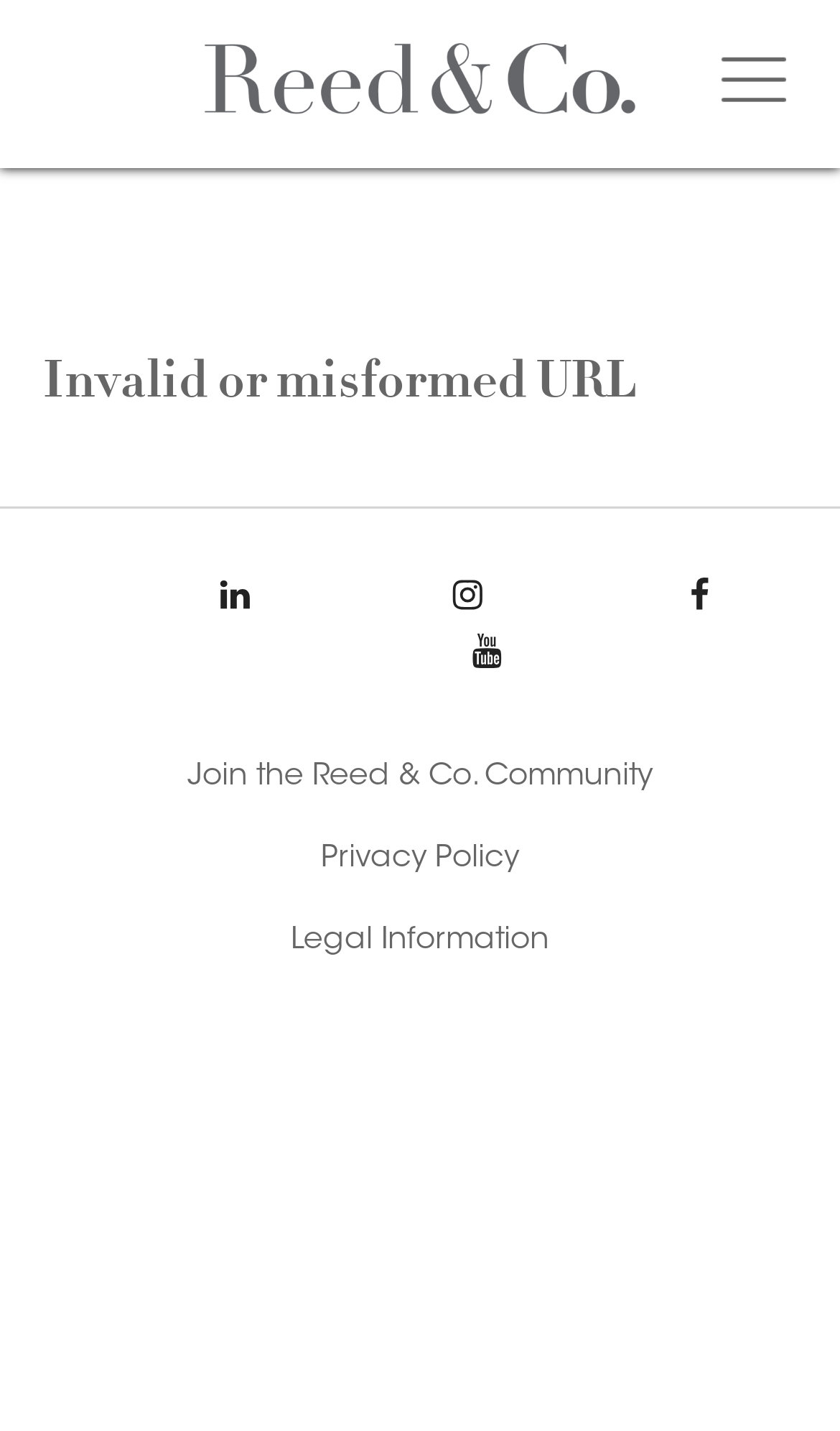Please reply to the following question with a single word or a short phrase:
What is the purpose of the 'Join the Reed & Co. Community' link?

To join a community